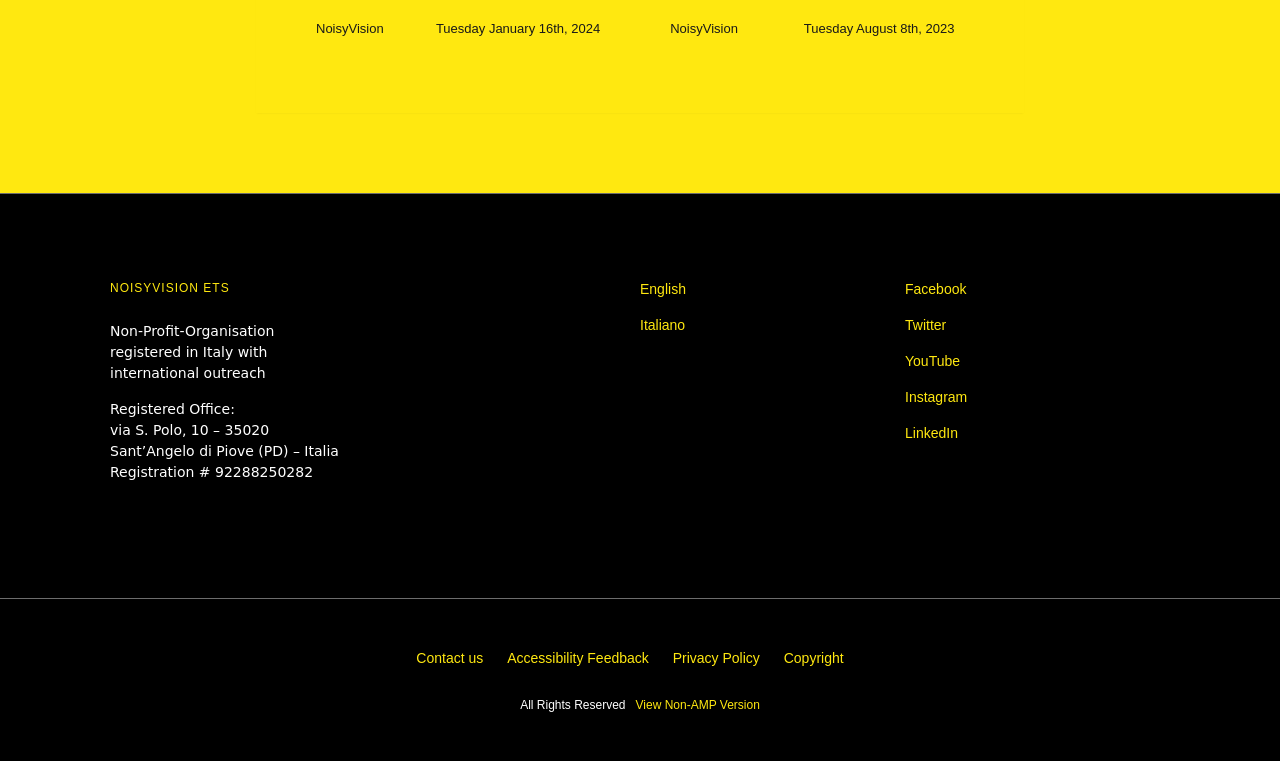Identify the bounding box coordinates of the section that should be clicked to achieve the task described: "Contact us".

[0.325, 0.854, 0.378, 0.875]